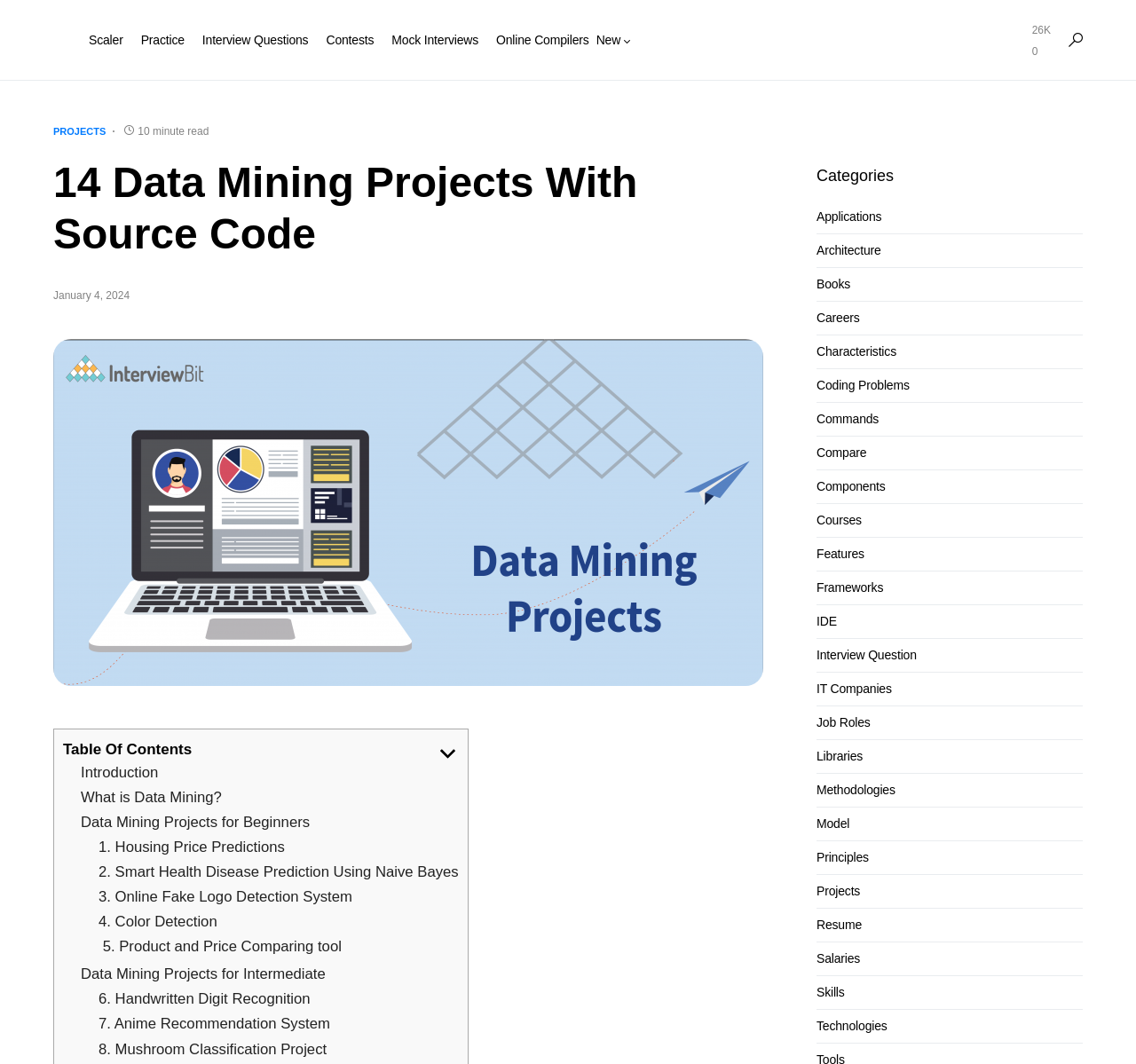From the webpage screenshot, predict the bounding box of the UI element that matches this description: "6. Handwritten Digit Recognition".

[0.087, 0.931, 0.273, 0.947]